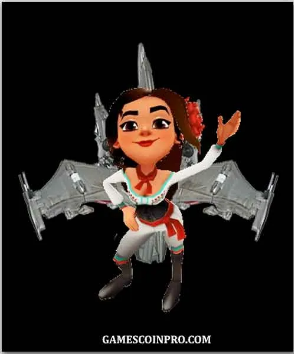Provide your answer in a single word or phrase: 
What is the cultural significance of the red flower?

Mexican heritage